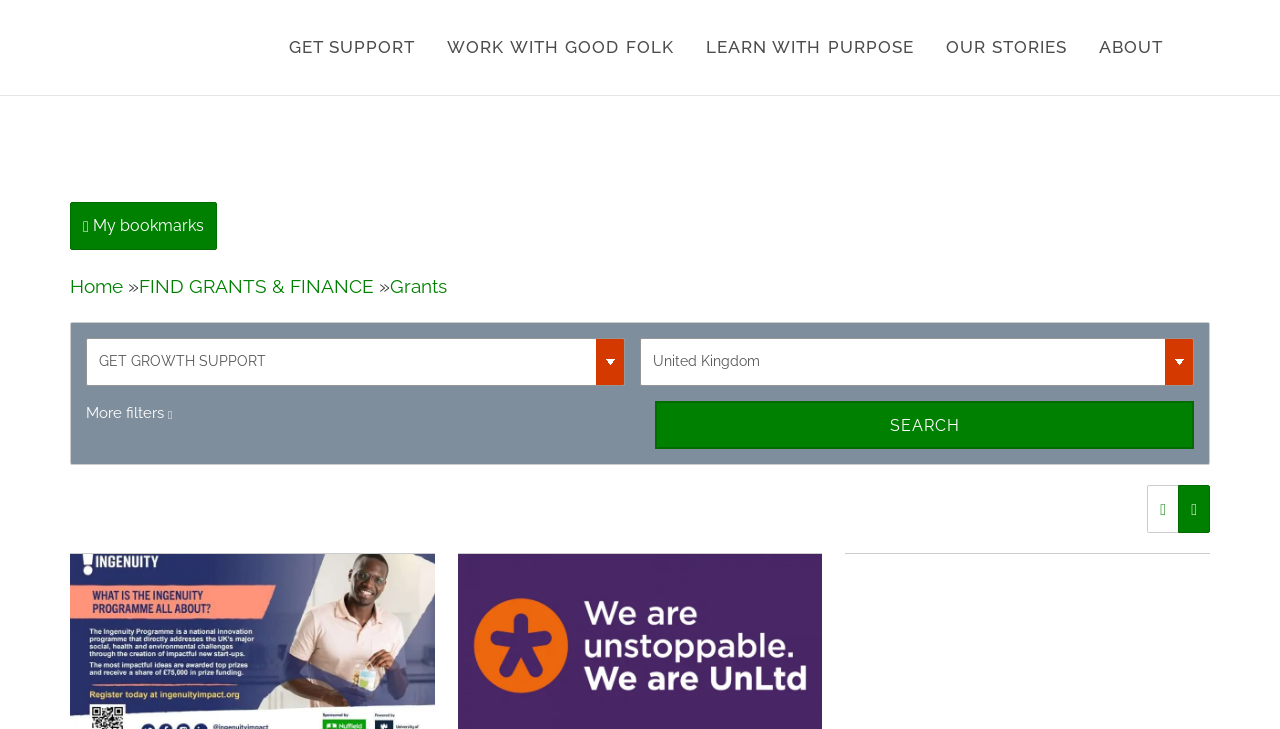Provide a short answer using a single word or phrase for the following question: 
What is the text of the second link in the sub-navigation bar?

FIND GRANTS & FINANCE